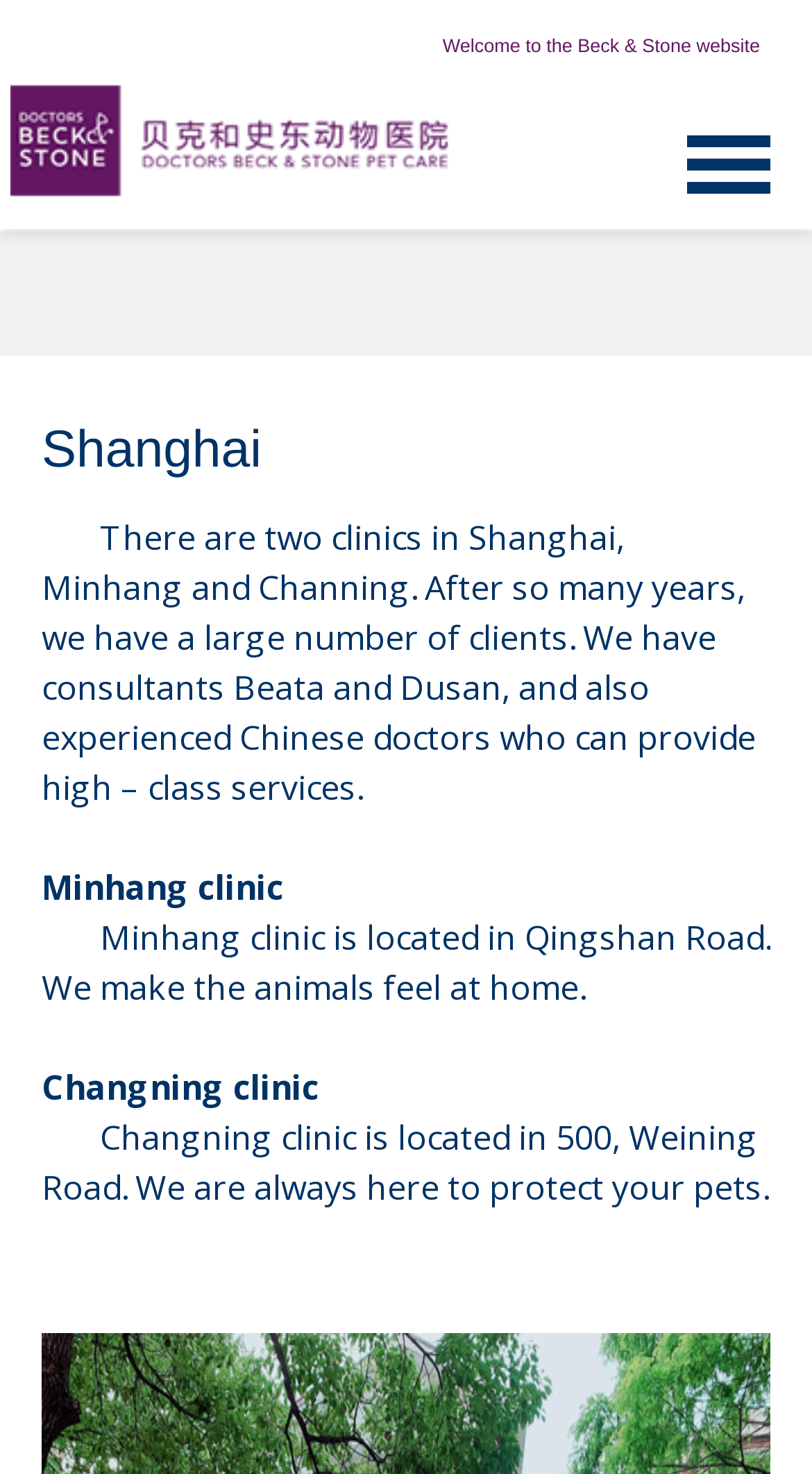What is the purpose of the clinics?
Respond to the question with a single word or phrase according to the image.

To protect pets